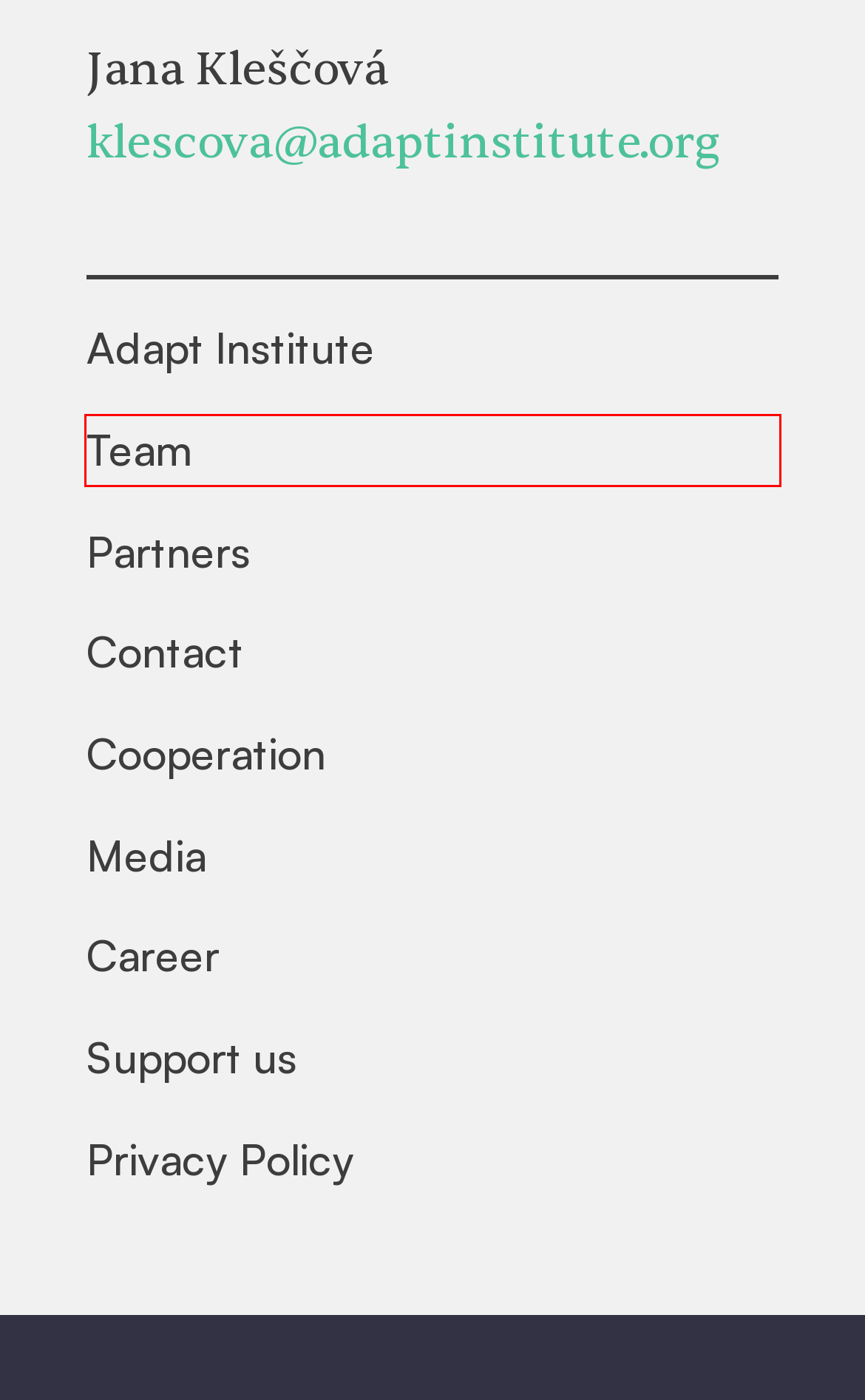Review the screenshot of a webpage that includes a red bounding box. Choose the webpage description that best matches the new webpage displayed after clicking the element within the bounding box. Here are the candidates:
A. Ochrana Osobných Údajov - Adapt Institute
B. Adapt Institute - Adapt Institute
C. Team - Adapt Institute
D. Contact - Adapt Institute
E. Media - Adapt Institute
F. Adapt Institute
G. Career - Adapt Institute
H. Support us - Adapt Institute

C